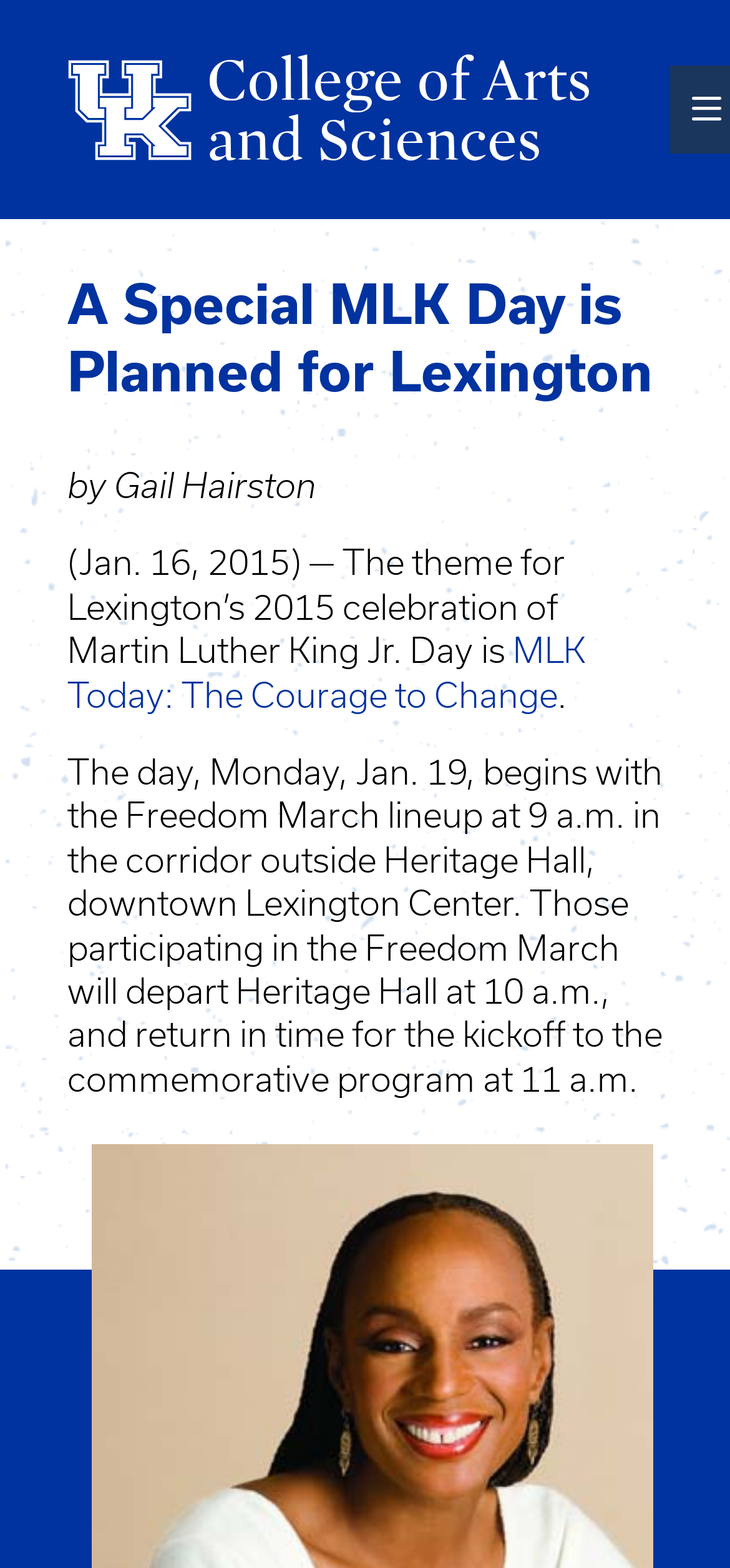Who wrote the article about MLK Day celebration?
Can you provide an in-depth and detailed response to the question?

I found the answer by looking at the text content of the webpage, specifically the byline of the article. It mentions 'by Gail Hairston', which indicates that Gail Hairston is the author of the article.